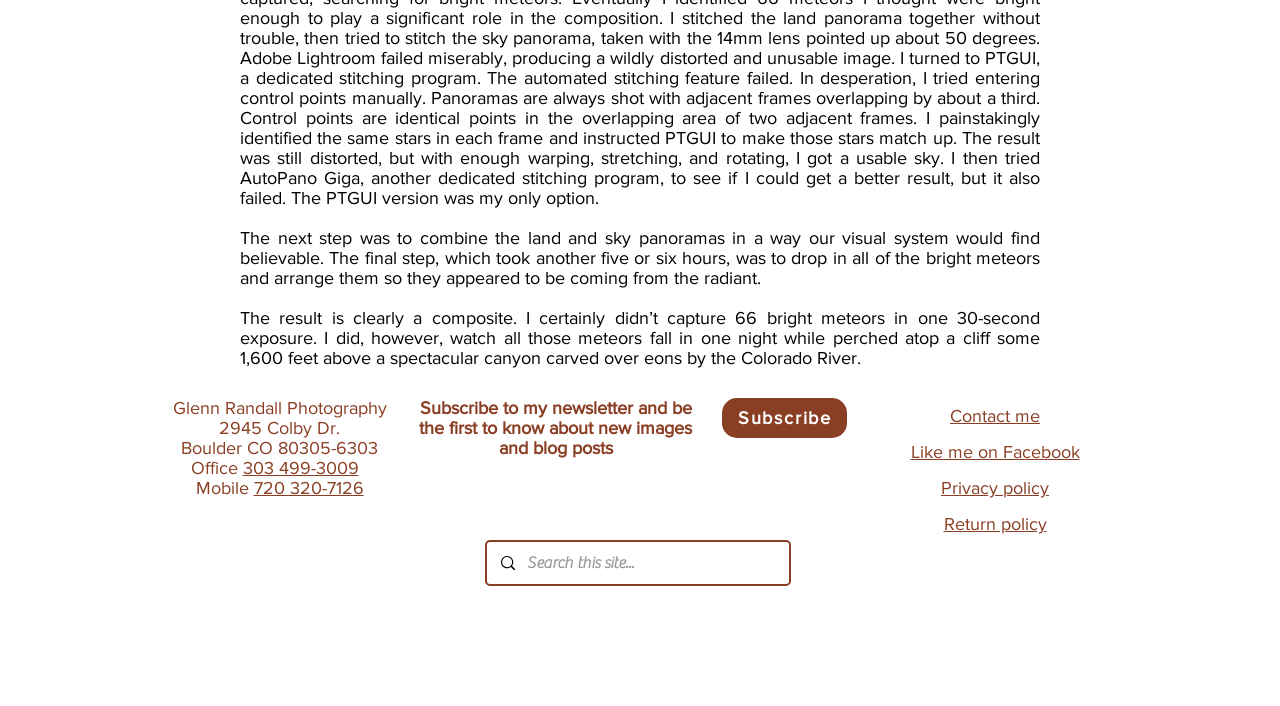Using the image as a reference, answer the following question in as much detail as possible:
What is the photographer's name?

The photographer's name is mentioned in the text 'Glenn Randall Photography' which is located at the top of the webpage, indicating that Glenn Randall is the photographer.